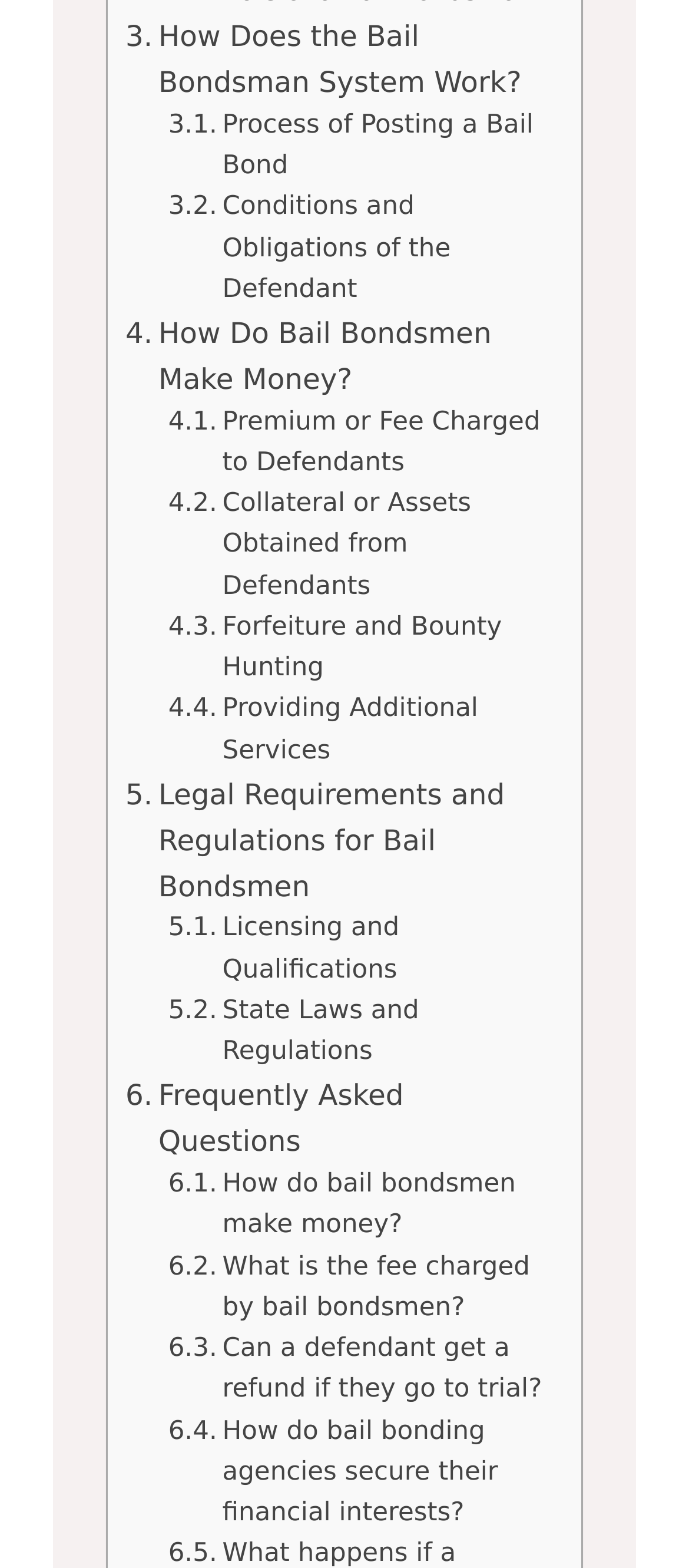Highlight the bounding box coordinates of the element you need to click to perform the following instruction: "Explore legal requirements and regulations for bail bondsmen."

[0.182, 0.493, 0.792, 0.58]